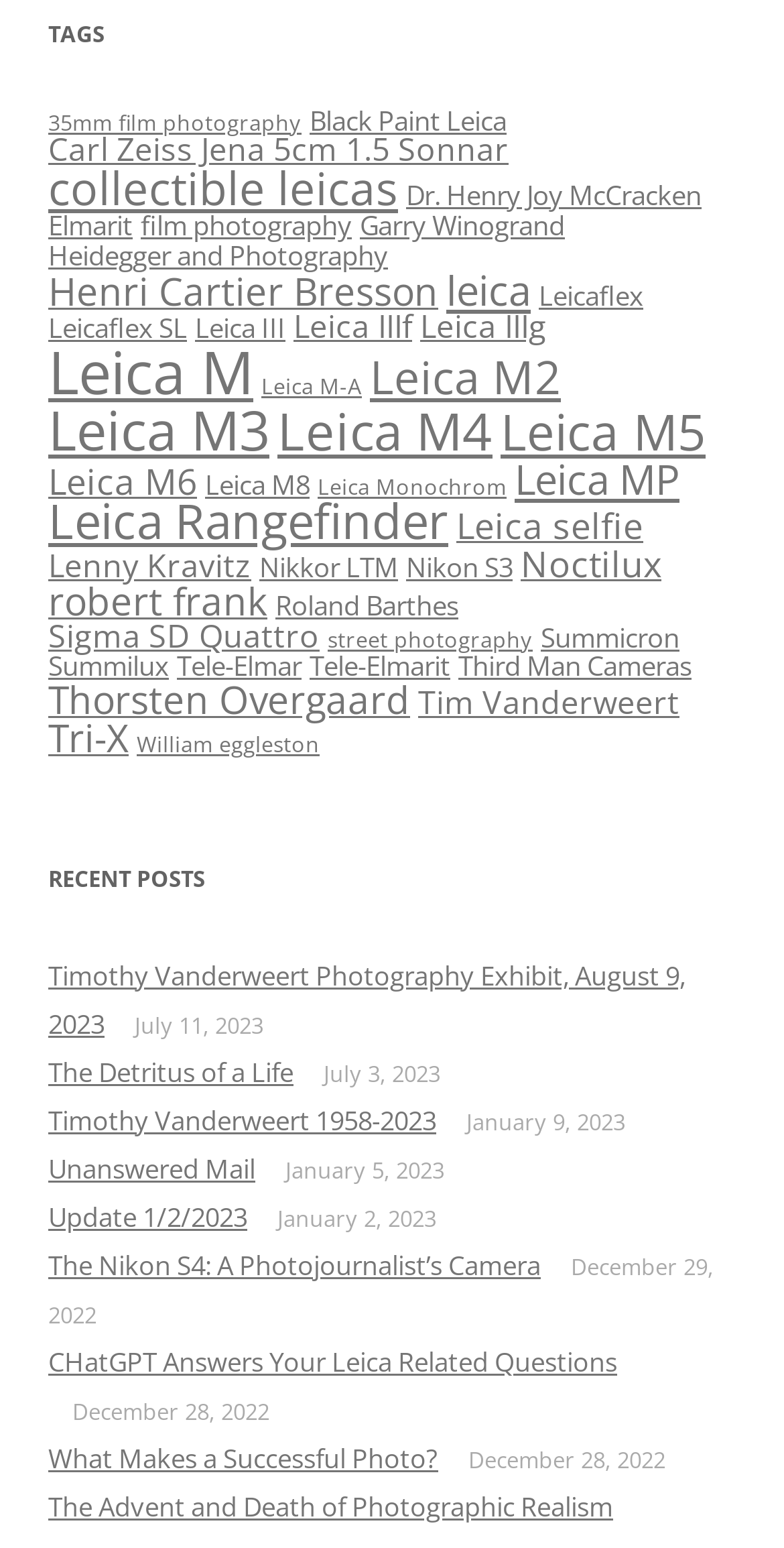What is the date of the post 'Timothy Vanderweert Photography Exhibit, August 9, 2023'?
Based on the image, provide your answer in one word or phrase.

August 9, 2023